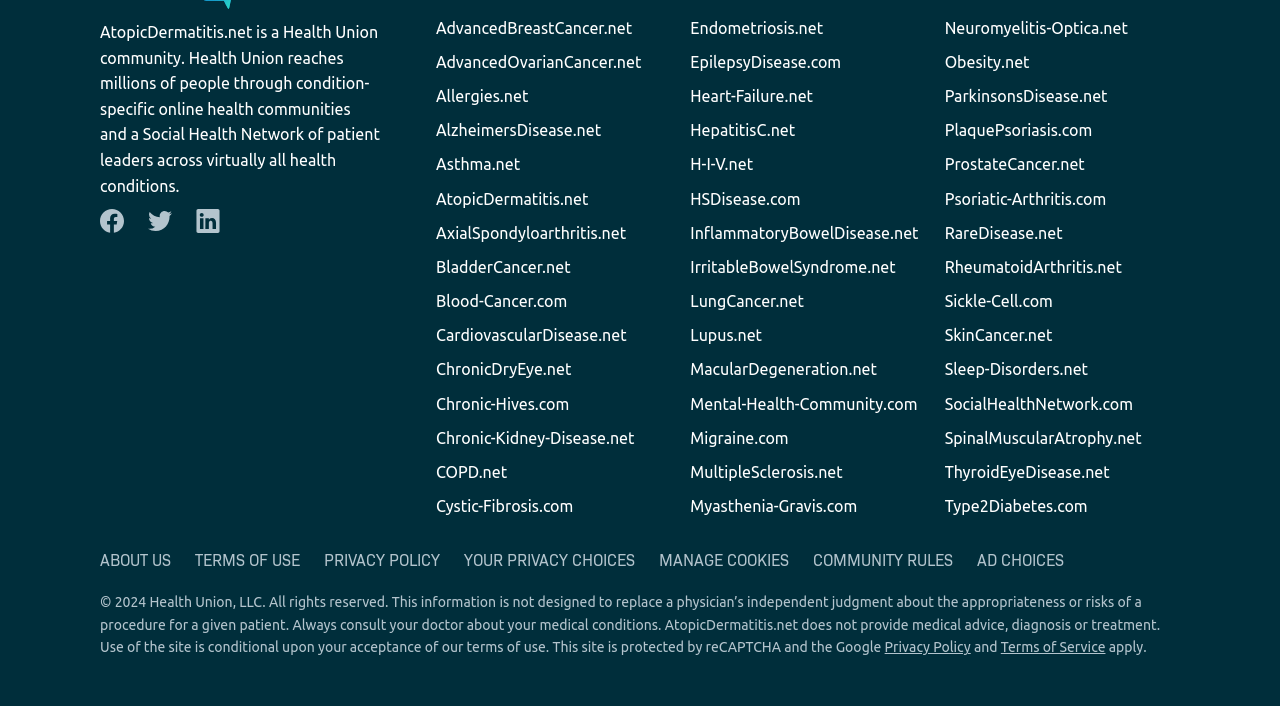Please identify the bounding box coordinates of the area that needs to be clicked to follow this instruction: "Submit a post".

None